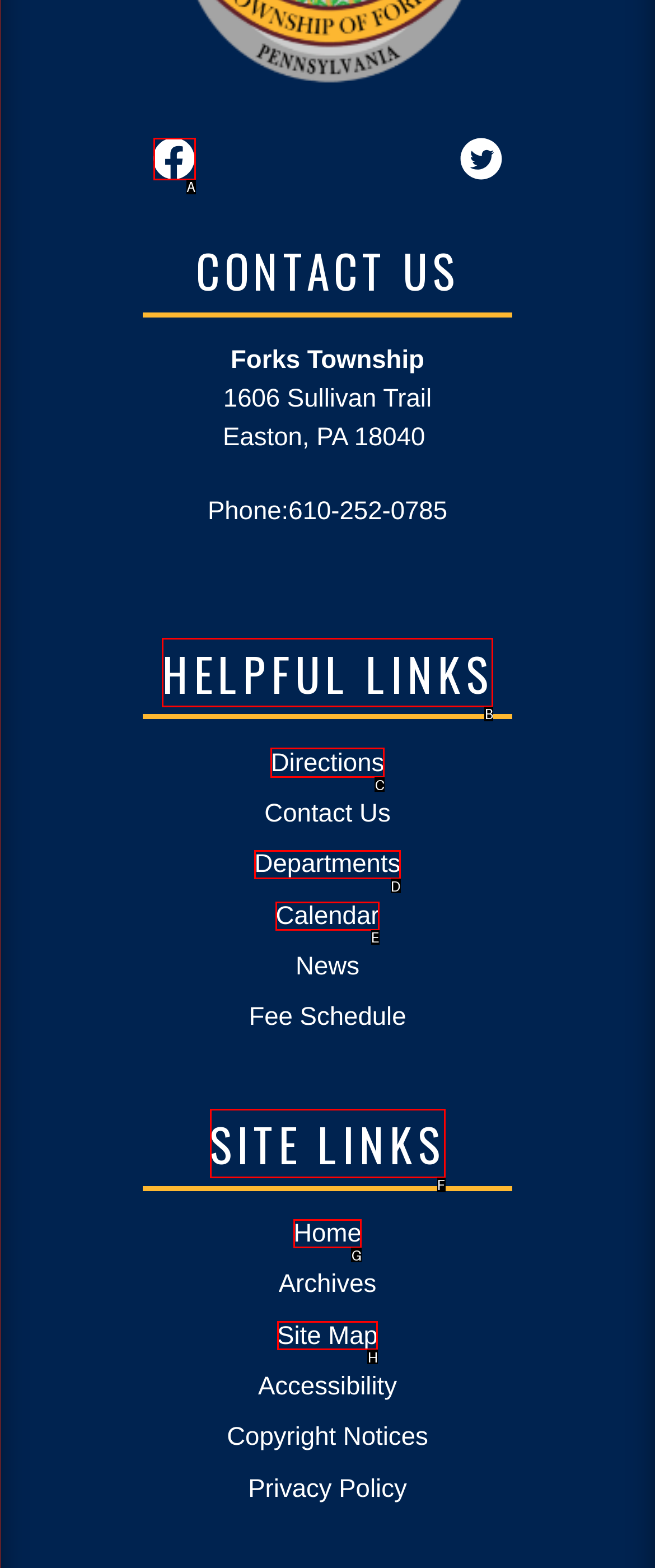To achieve the task: Get directions, indicate the letter of the correct choice from the provided options.

C